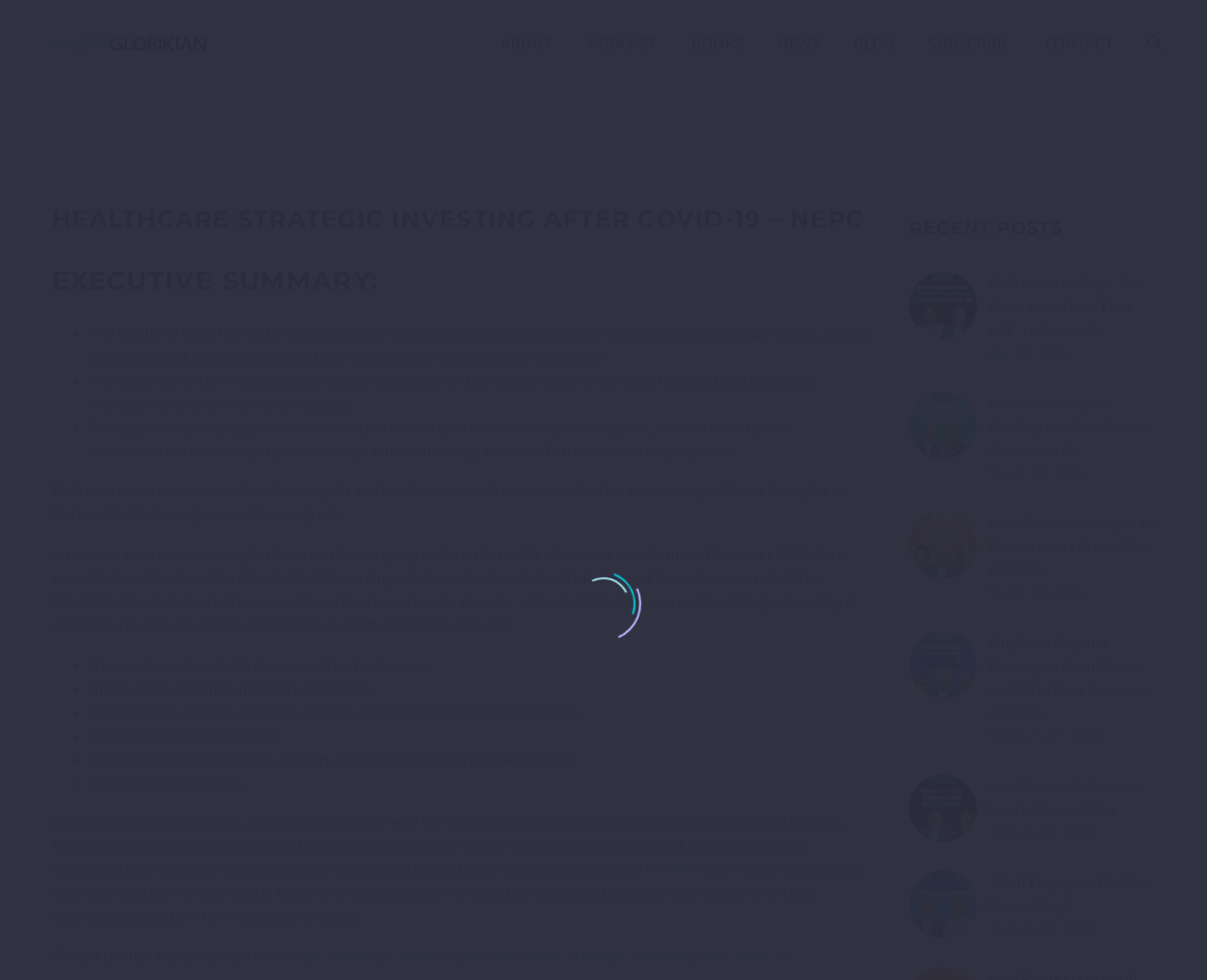Provide a brief response using a word or short phrase to this question:
What are the approaches to drive innovation?

Direct investments, co-investments, and private equity/venture capital funds